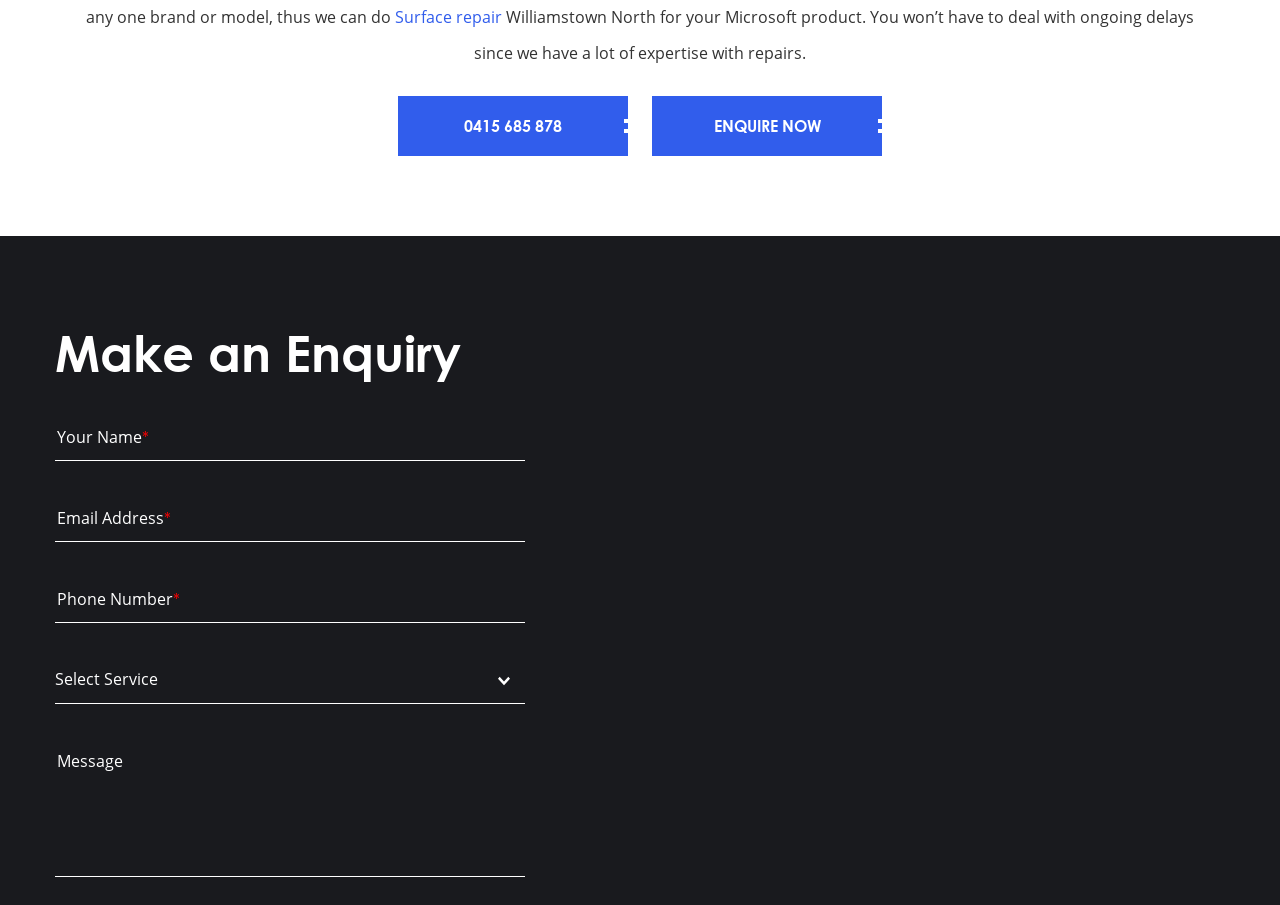Provide a one-word or brief phrase answer to the question:
What are the required fields in the enquiry form?

Name, Email, Phone Number